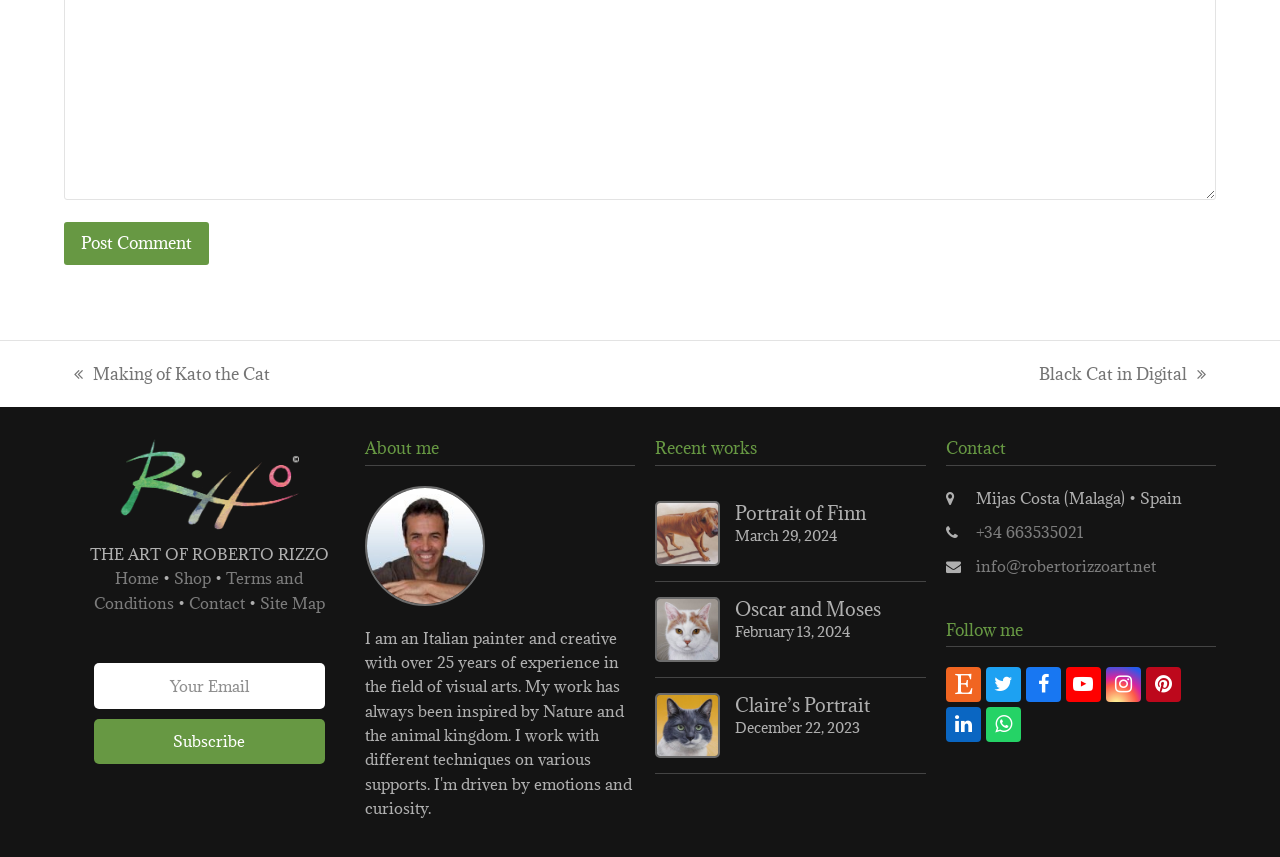Pinpoint the bounding box coordinates of the area that must be clicked to complete this instruction: "Click the 'Post Comment' button".

[0.05, 0.259, 0.164, 0.31]